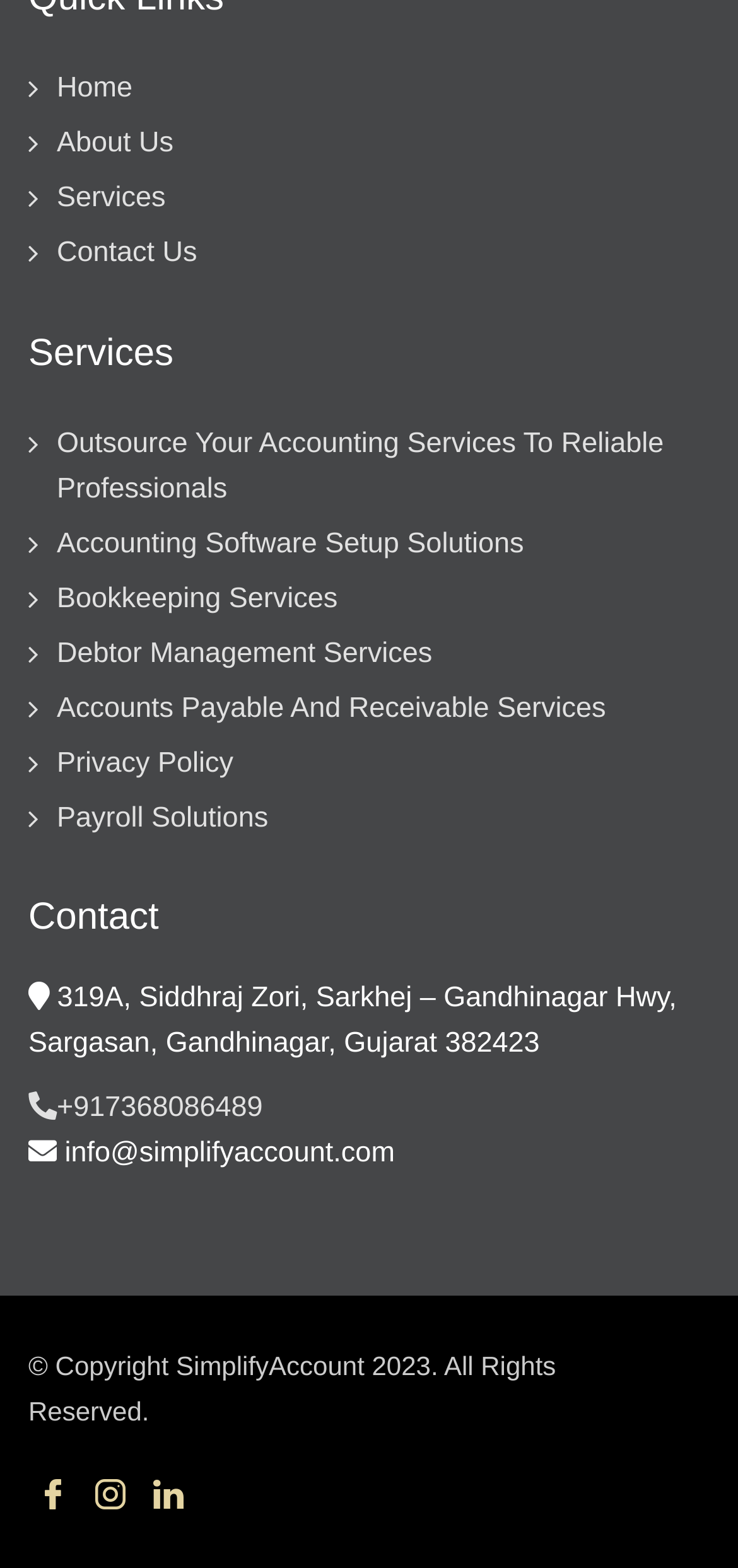Please give a succinct answer using a single word or phrase:
What is the phone number of the company?

+917368086489